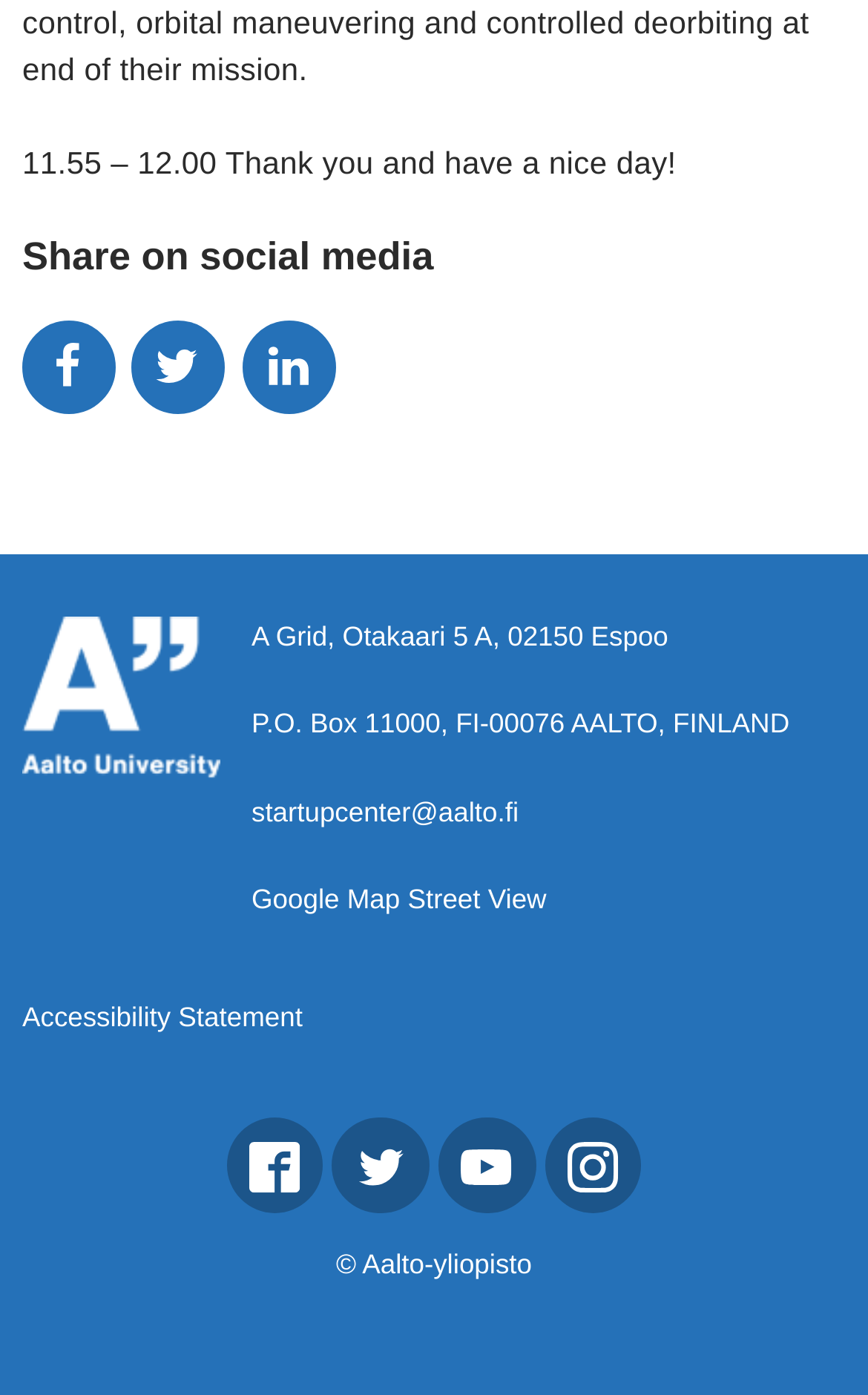Provide a one-word or brief phrase answer to the question:
What is the address of Aalto Startup Center?

A Grid, Otakaari 5 A, 02150 Espoo